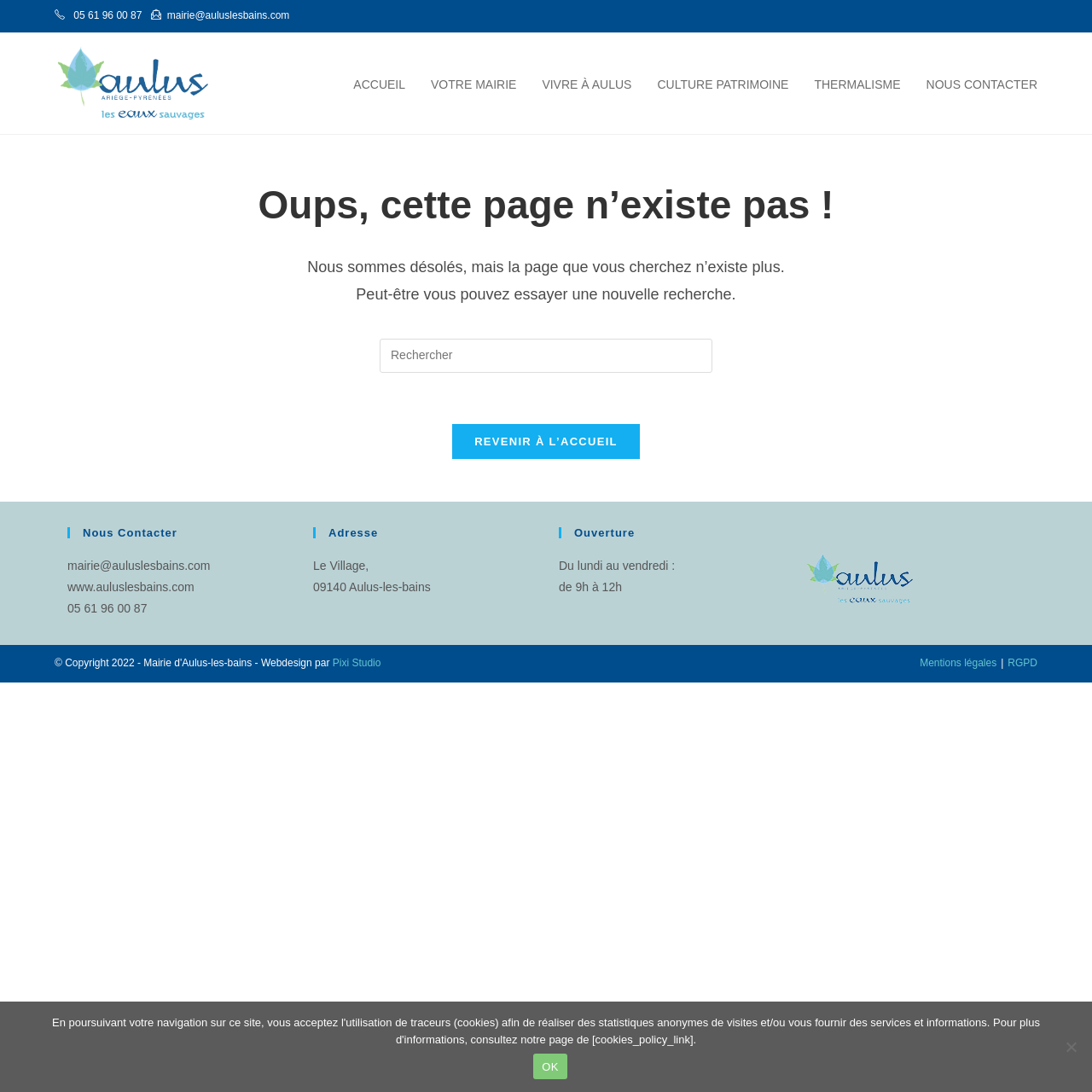What is the name of the municipality?
Please answer the question as detailed as possible.

I found the answer by looking at the top-level link element with the text 'Mairie d'Aulus-les-bains – Ariège Pyrénées', which suggests that the webpage is related to the municipality of Aulus-les-bains.